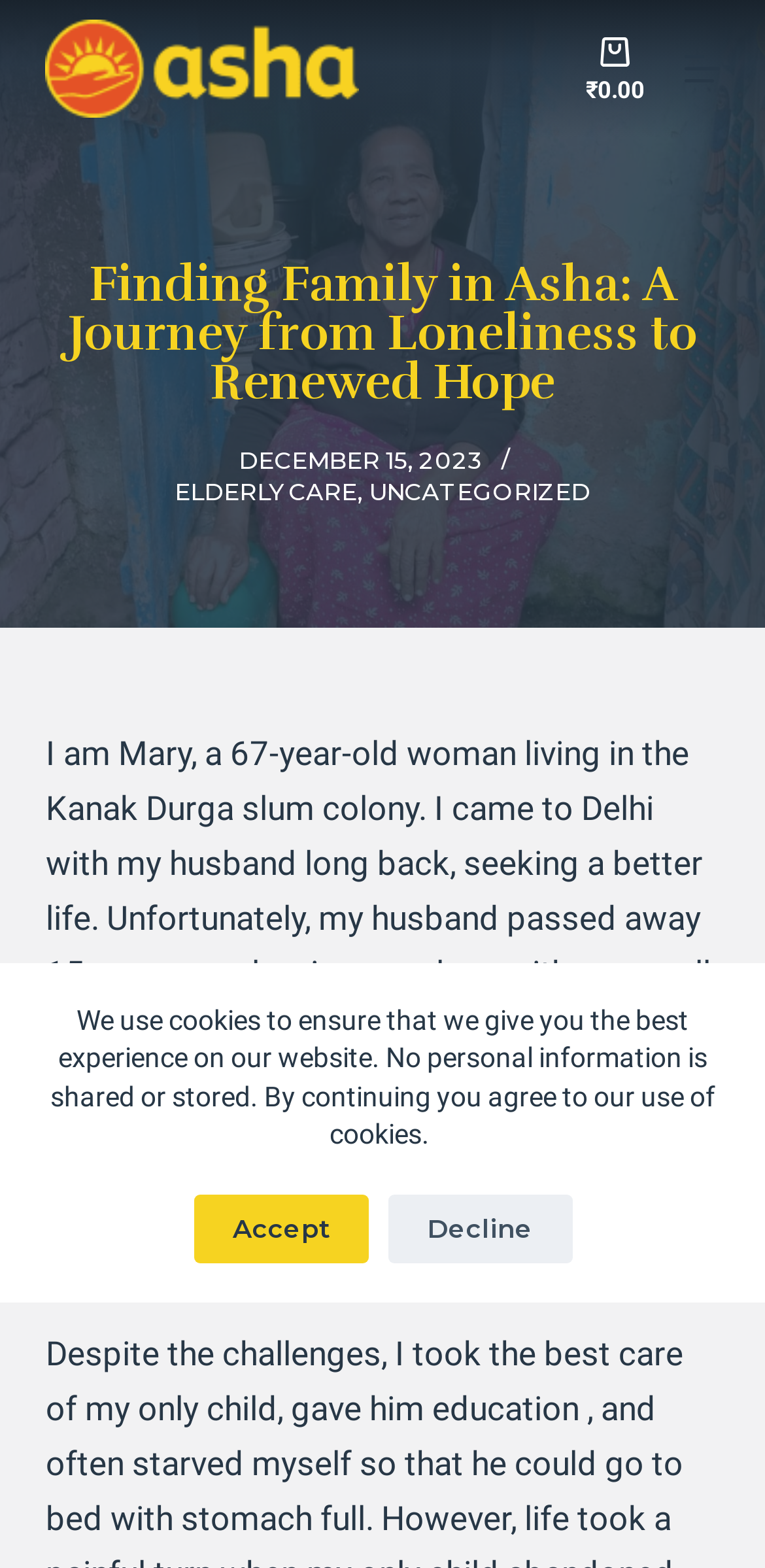Can you give a comprehensive explanation to the question given the content of the image?
What happened to Mary's husband?

According to the text, Mary's husband passed away 15 years ago, leaving her alone with her small child without any resources to face the harsh reality of the ruthless world.